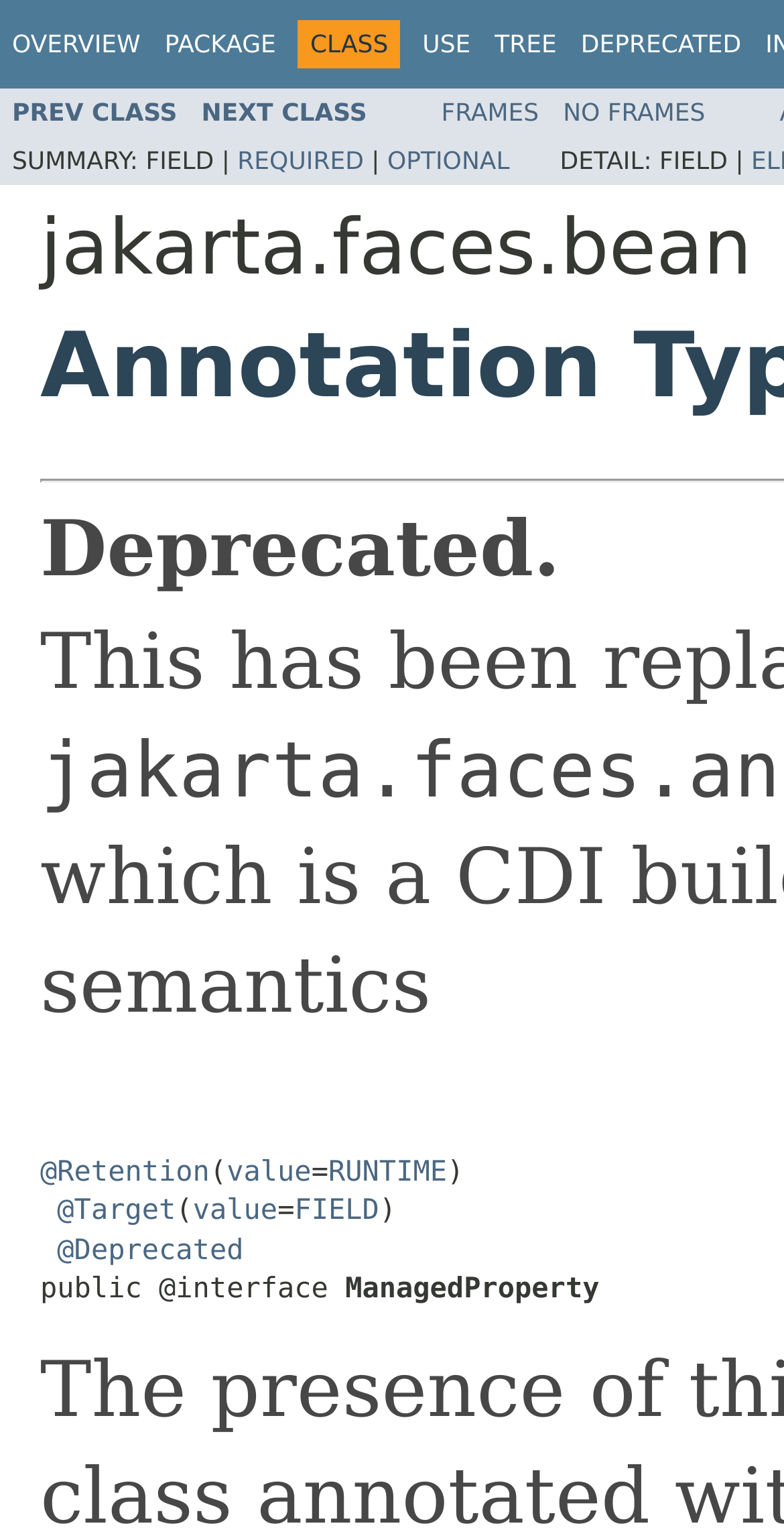Please provide the bounding box coordinates for the element that needs to be clicked to perform the following instruction: "Click on Downtown MAGAZINE PRO". The coordinates should be given as four float numbers between 0 and 1, i.e., [left, top, right, bottom].

None